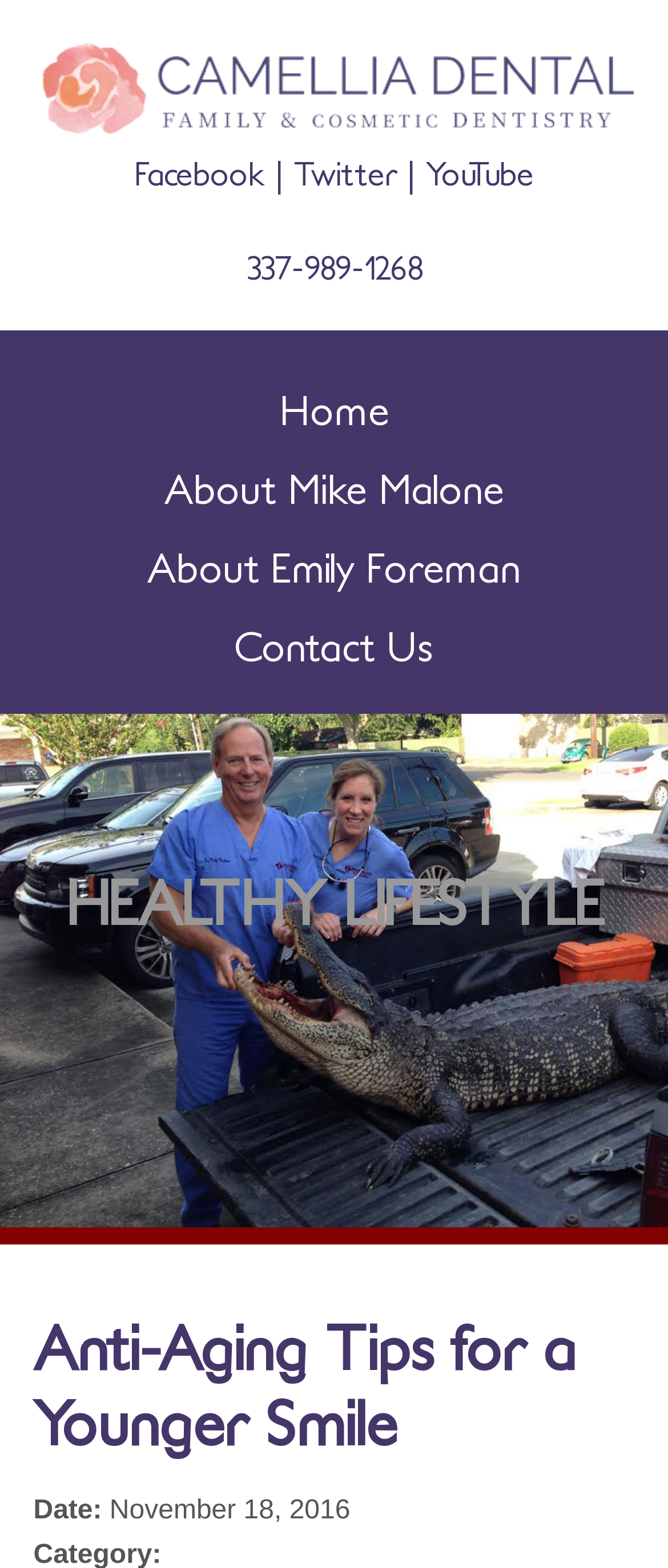Can you provide the bounding box coordinates for the element that should be clicked to implement the instruction: "Click the Facebook link"?

[0.201, 0.098, 0.412, 0.124]